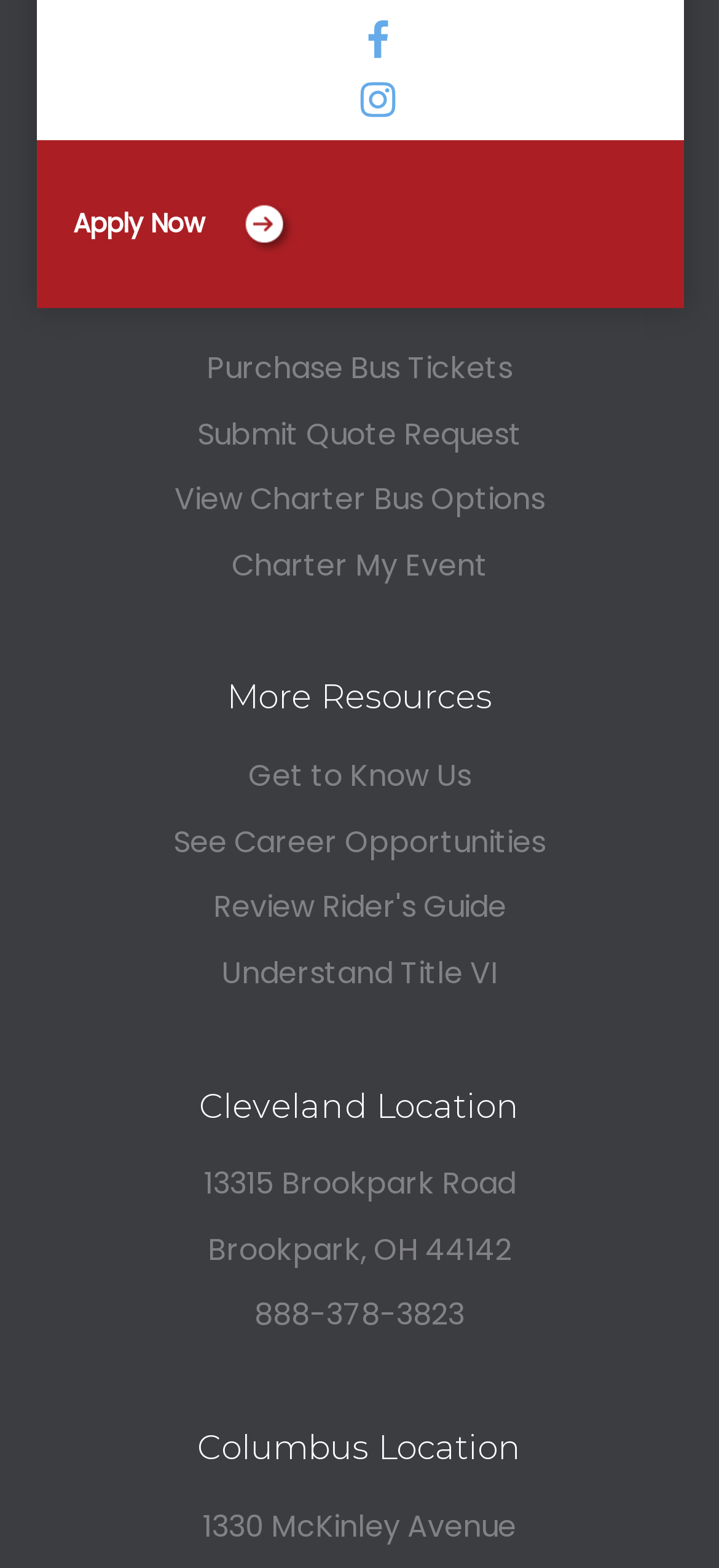Specify the bounding box coordinates of the area to click in order to follow the given instruction: "Apply now."

[0.05, 0.09, 0.95, 0.196]